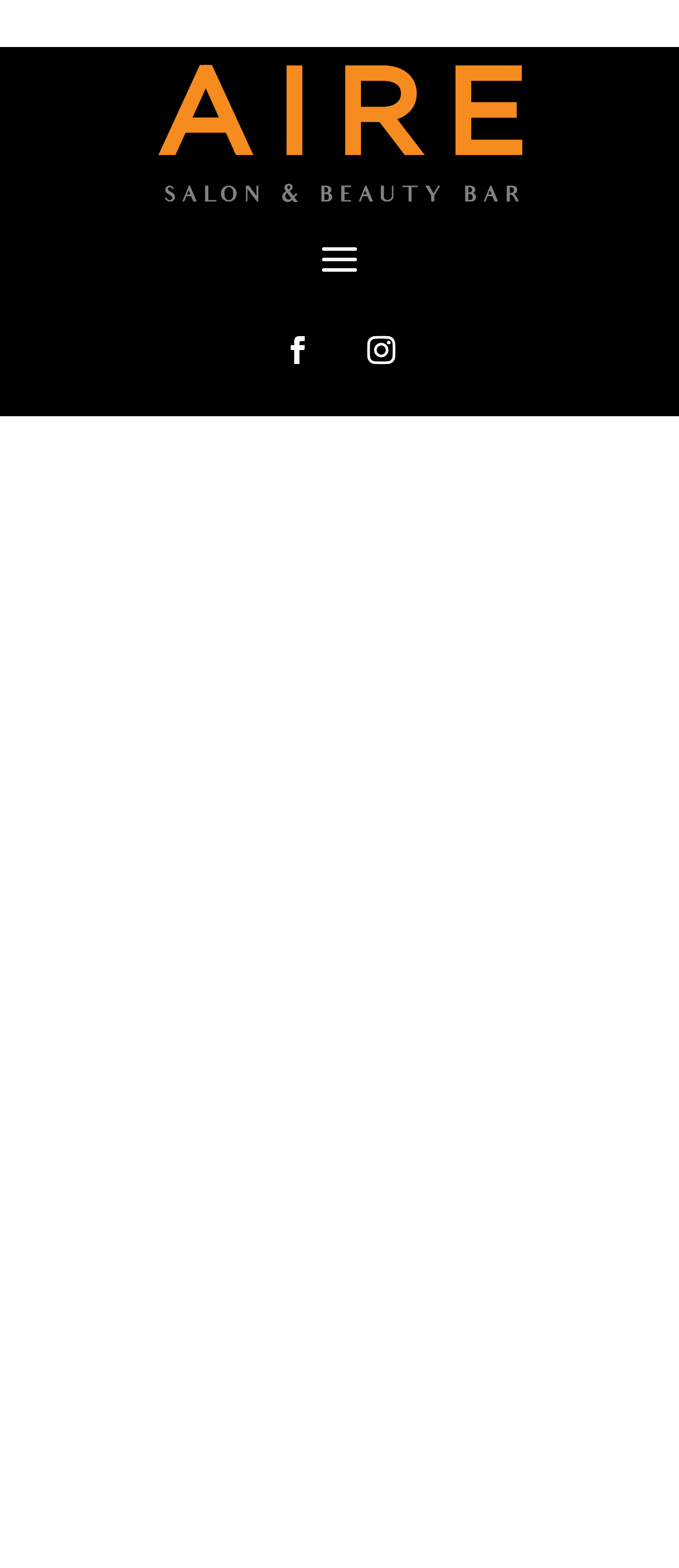What is the benefit of having a standing appointment time?
Please respond to the question with as much detail as possible.

According to the webpage, having a standing appointment time as an AIRE VIP member means that the reservation will be held for whenever it suits the user, making it like having a personal hairstylist available at their convenience.